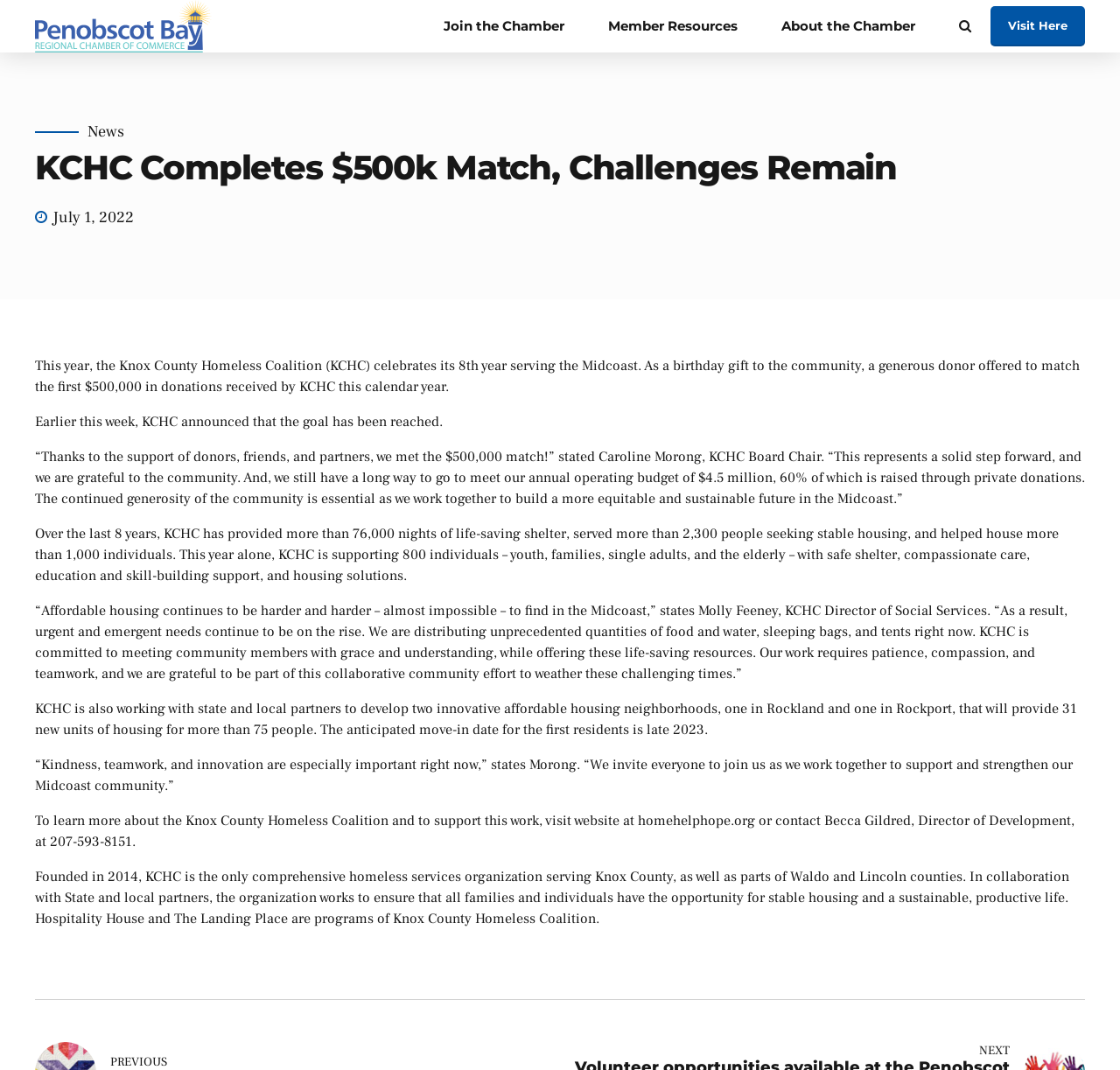Who is the Director of Development at KCHC?
Respond to the question with a well-detailed and thorough answer.

The Director of Development at KCHC is Becca Gildred, as mentioned in the last paragraph of the article, where it provides contact information for those who want to learn more about KCHC and support their work.